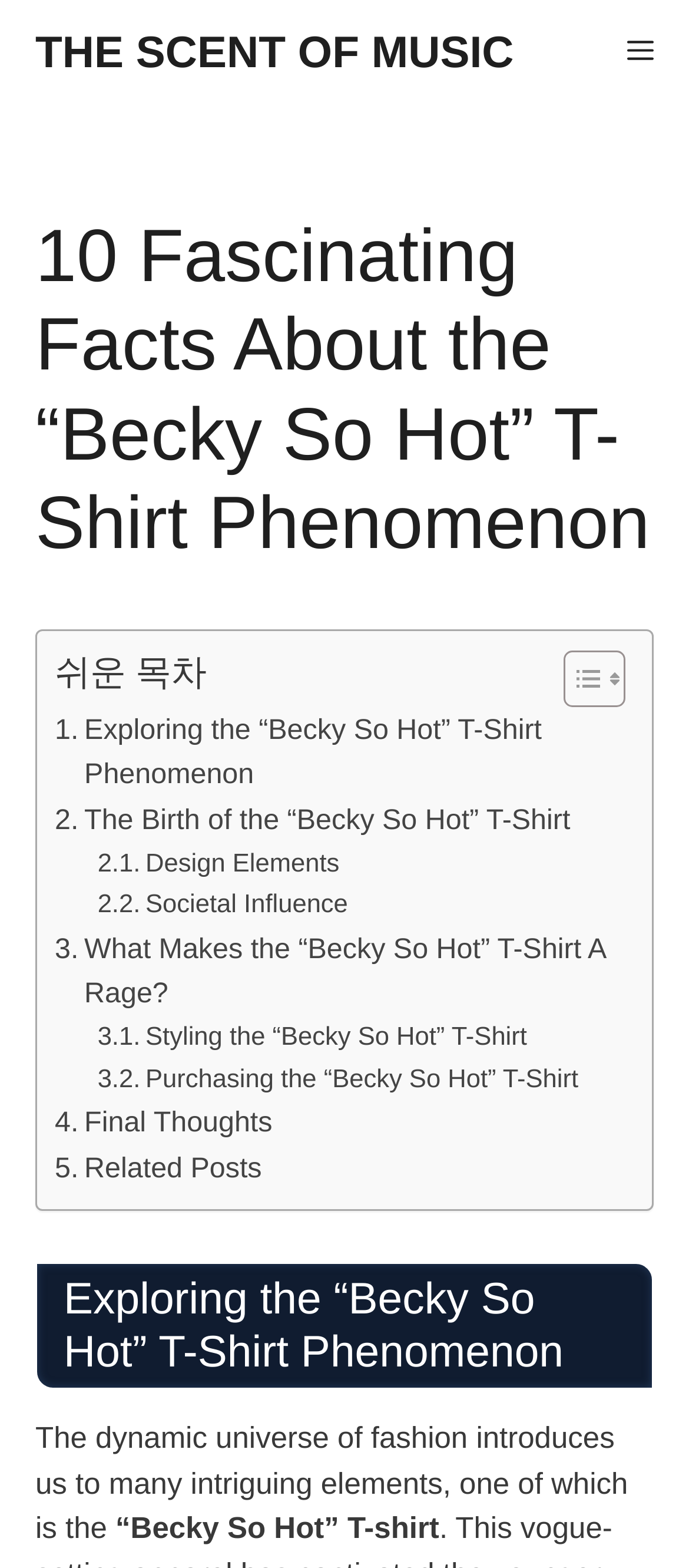Locate the bounding box coordinates of the clickable area needed to fulfill the instruction: "Explore the design elements of the 'Becky So Hot' T-Shirt".

[0.142, 0.539, 0.493, 0.565]